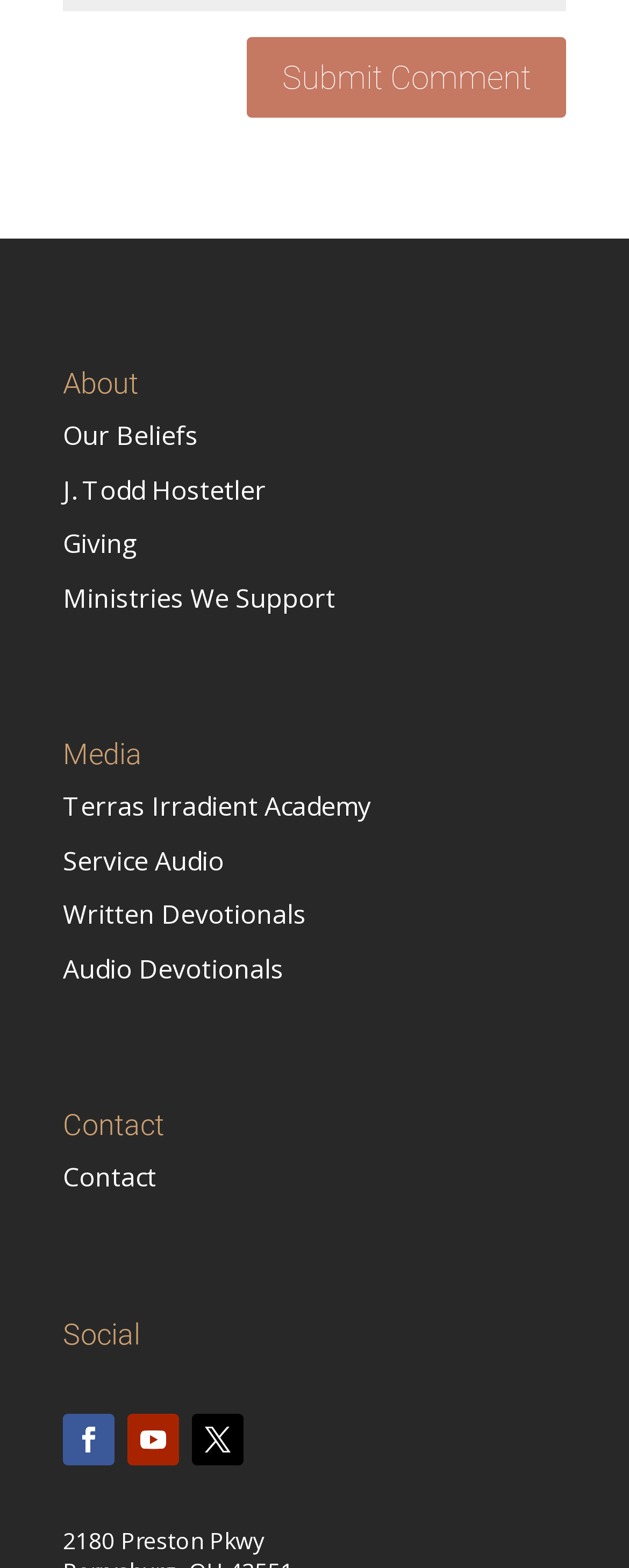Give a short answer to this question using one word or a phrase:
What is the address mentioned on the webpage?

2180 Preston Pkwy